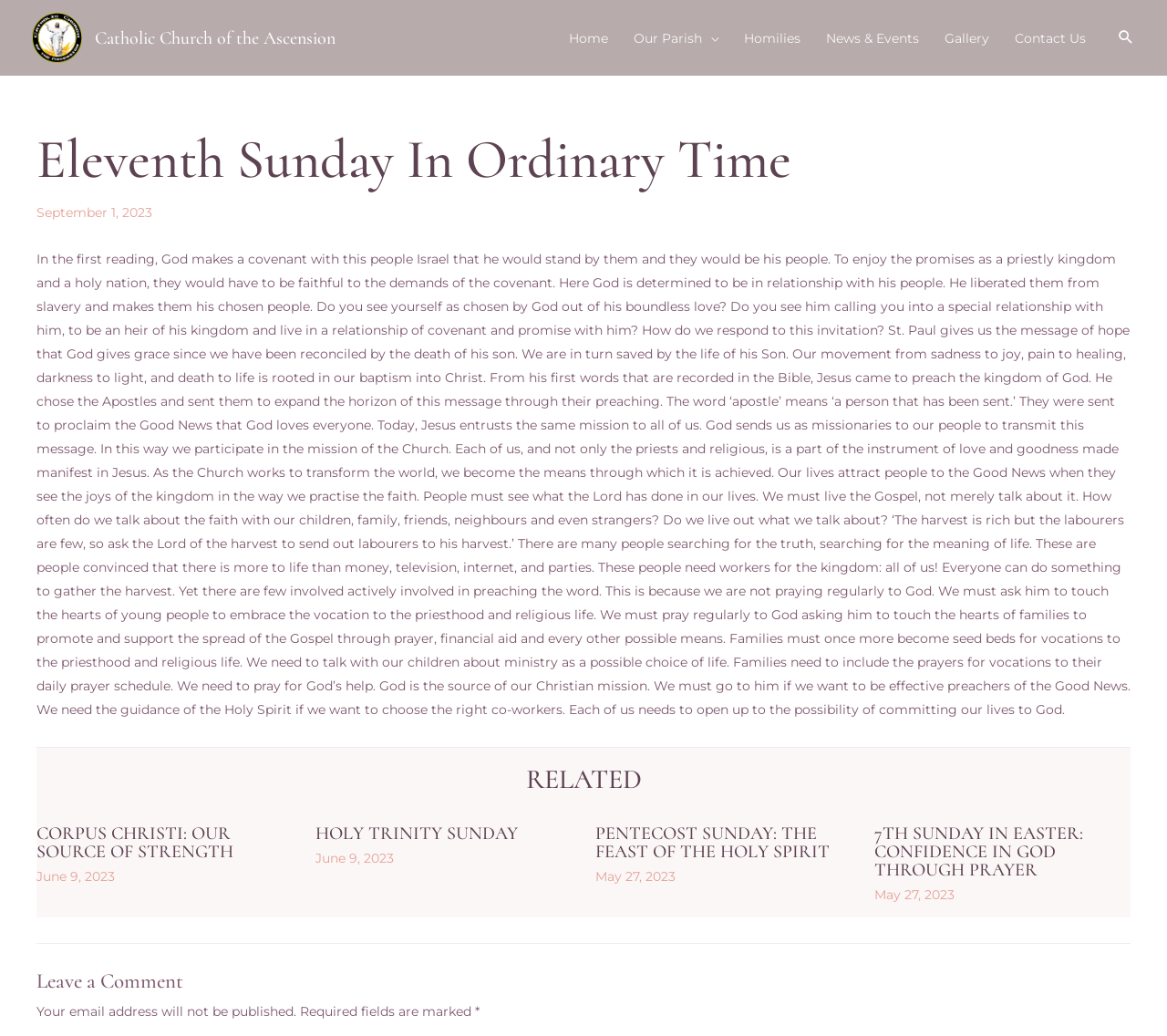Consider the image and give a detailed and elaborate answer to the question: 
What is the purpose of the 'Leave a Comment' section?

The 'Leave a Comment' section is located at the bottom of the webpage, and it contains fields for users to enter their comments. This suggests that the purpose of the 'Leave a Comment' section is to allow users to leave comments or feedback on the webpage.